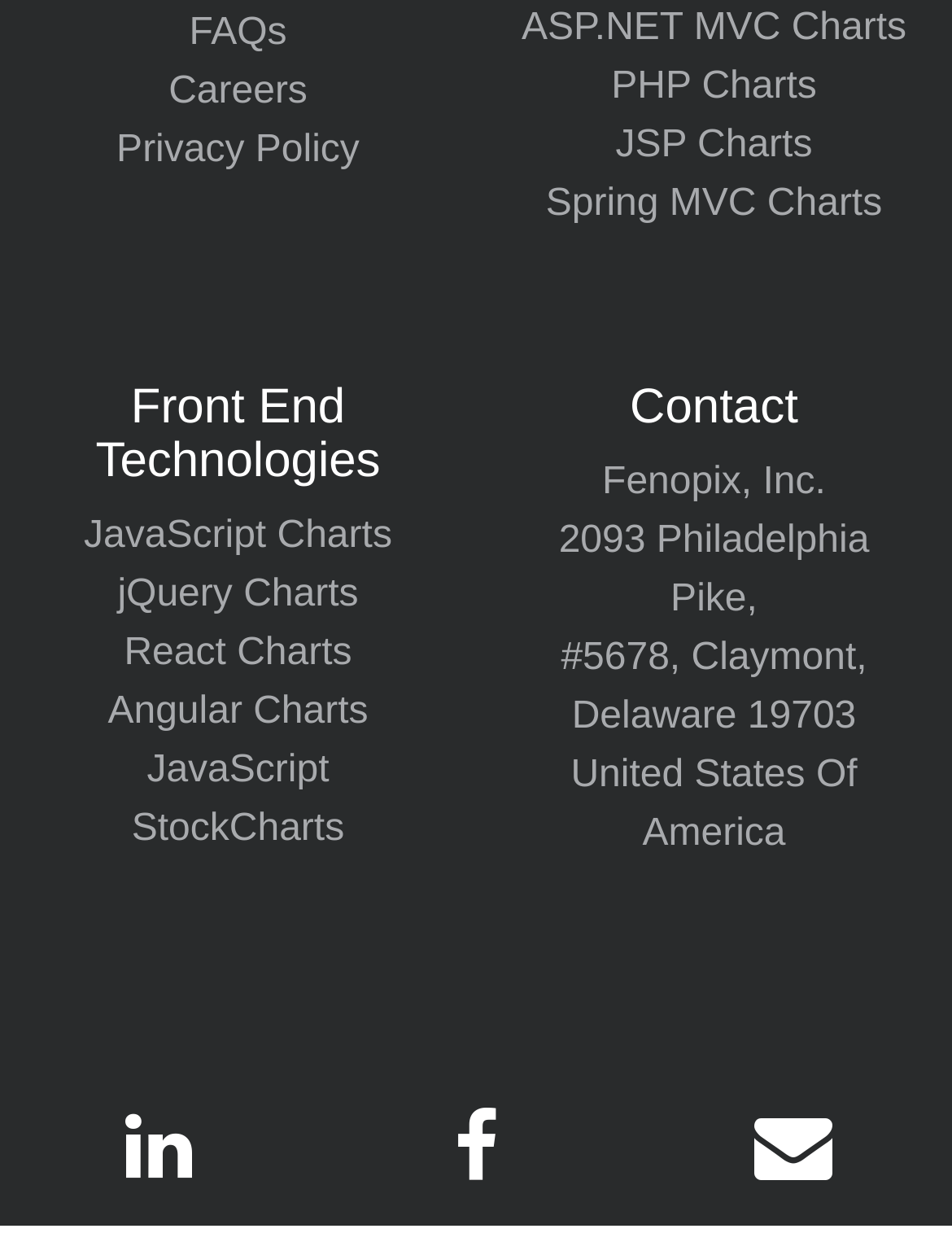Determine the bounding box coordinates for the area you should click to complete the following instruction: "Contact us through email".

[0.792, 0.898, 0.874, 0.967]